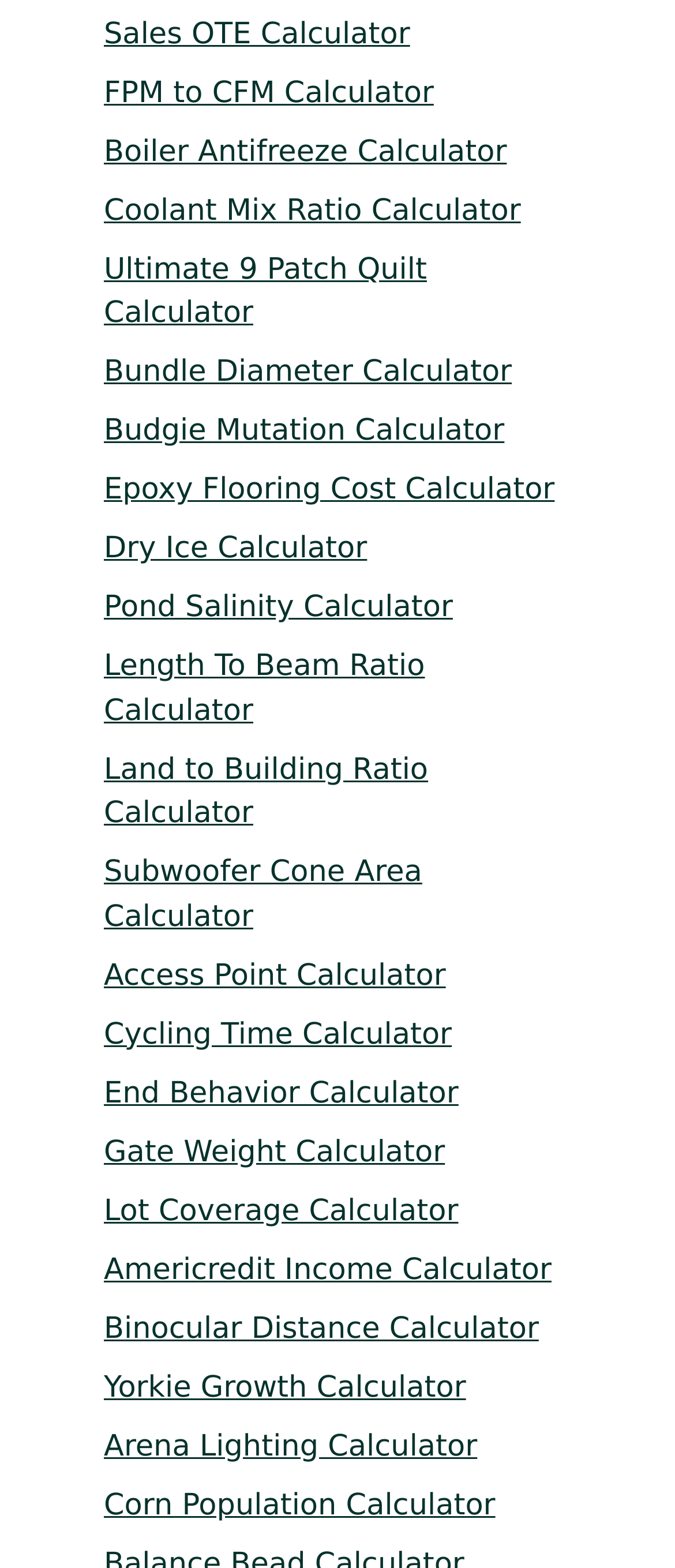Please indicate the bounding box coordinates for the clickable area to complete the following task: "Calculate sales OTE". The coordinates should be specified as four float numbers between 0 and 1, i.e., [left, top, right, bottom].

[0.154, 0.011, 0.607, 0.033]